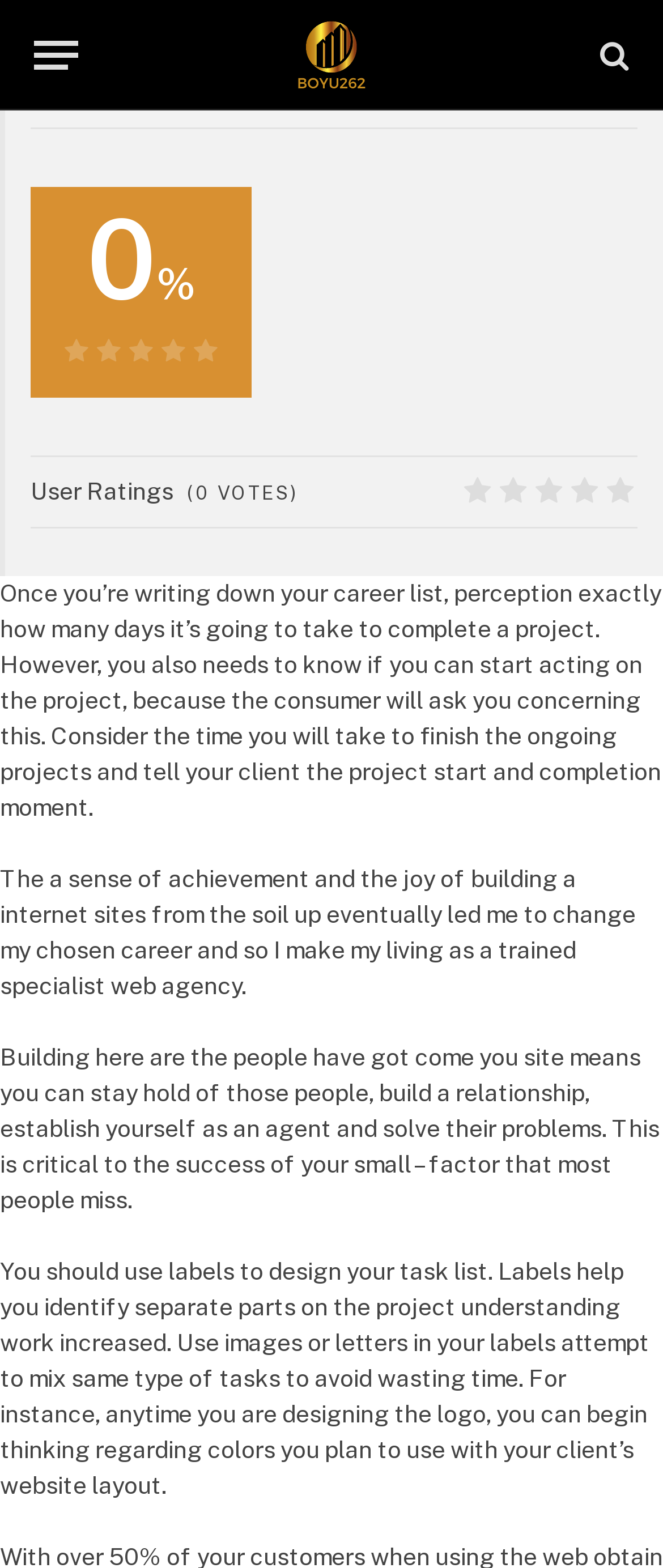Answer in one word or a short phrase: 
What is the purpose of using labels in task lists?

Identify separate parts